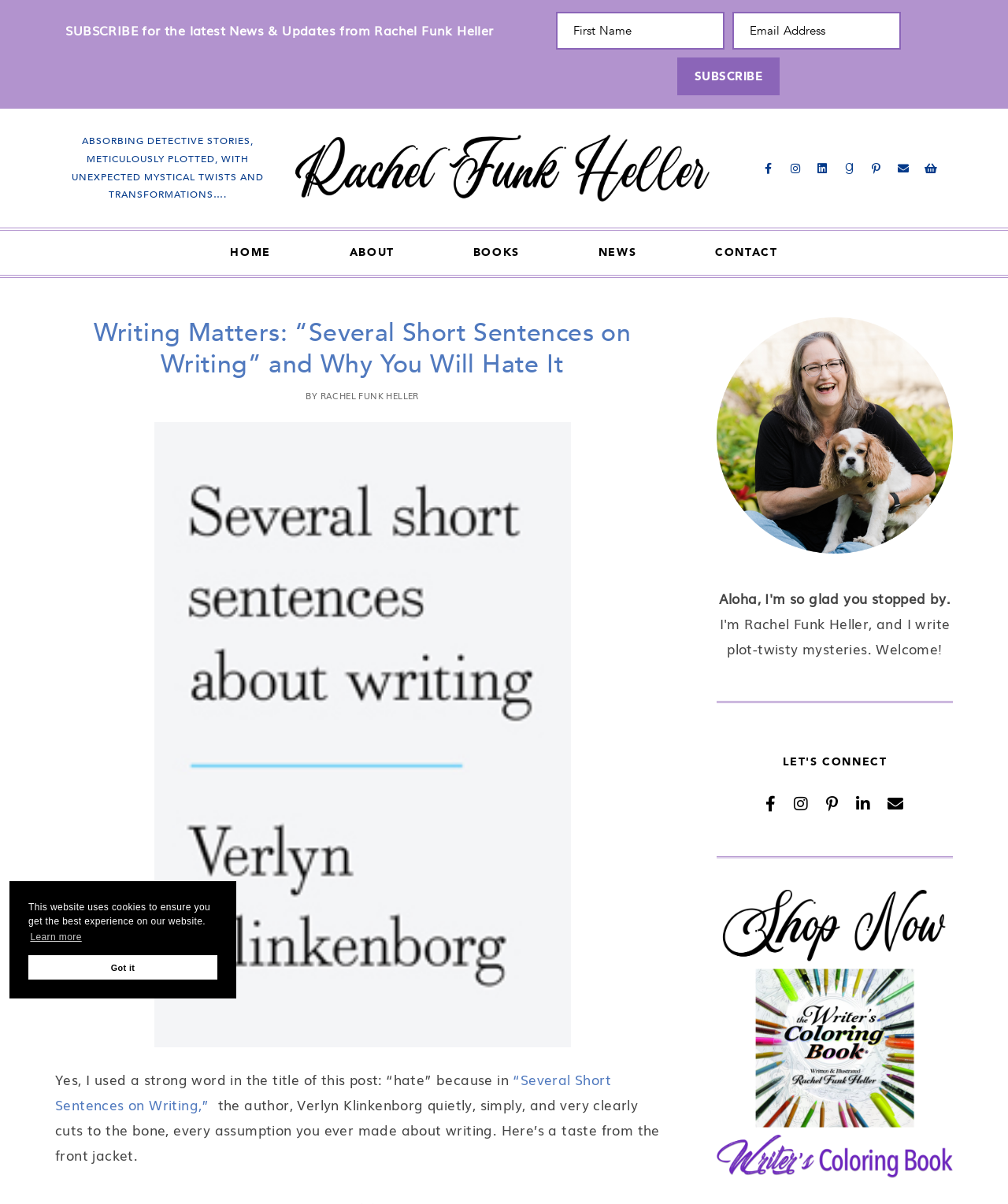Bounding box coordinates should be in the format (top-left x, top-left y, bottom-right x, bottom-right y) and all values should be floating point numbers between 0 and 1. Determine the bounding box coordinate for the UI element described as: Learn more

[0.028, 0.771, 0.083, 0.786]